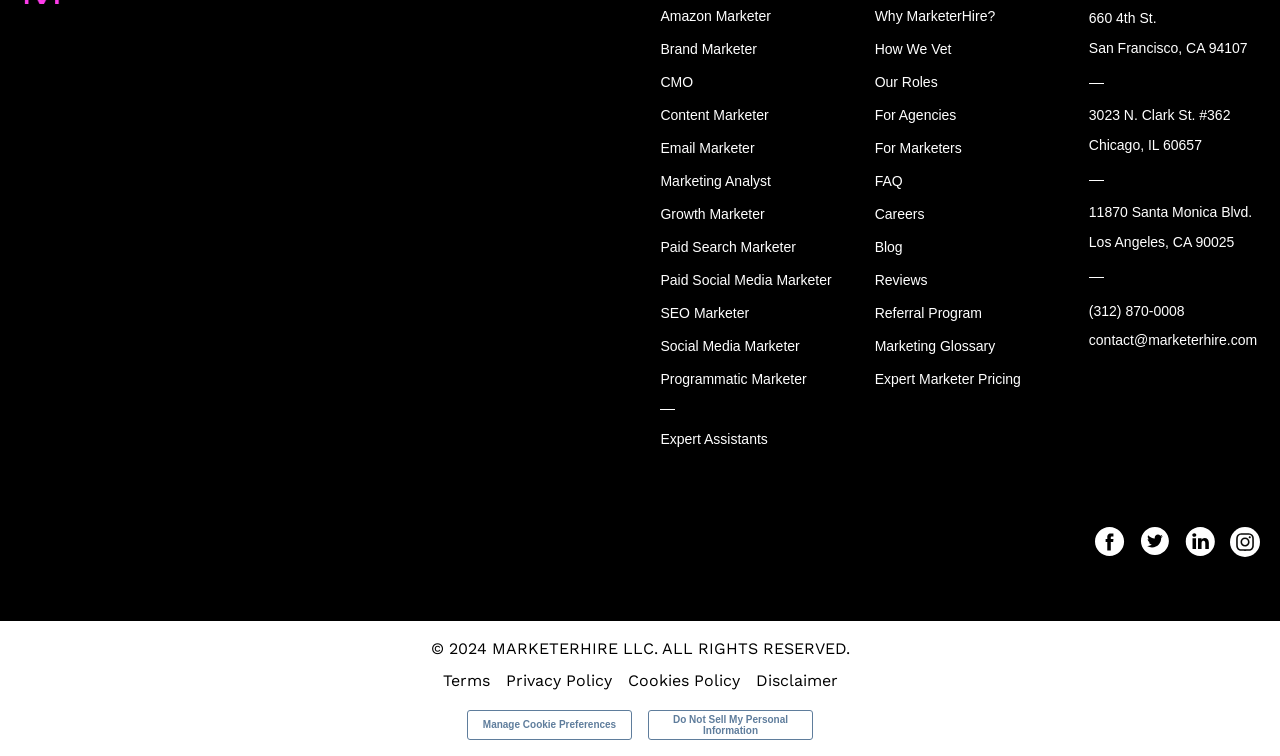Given the element description Paid Social Media Marketer, specify the bounding box coordinates of the corresponding UI element in the format (top-left x, top-left y, bottom-right x, bottom-right y). All values must be between 0 and 1.

[0.516, 0.358, 0.65, 0.384]